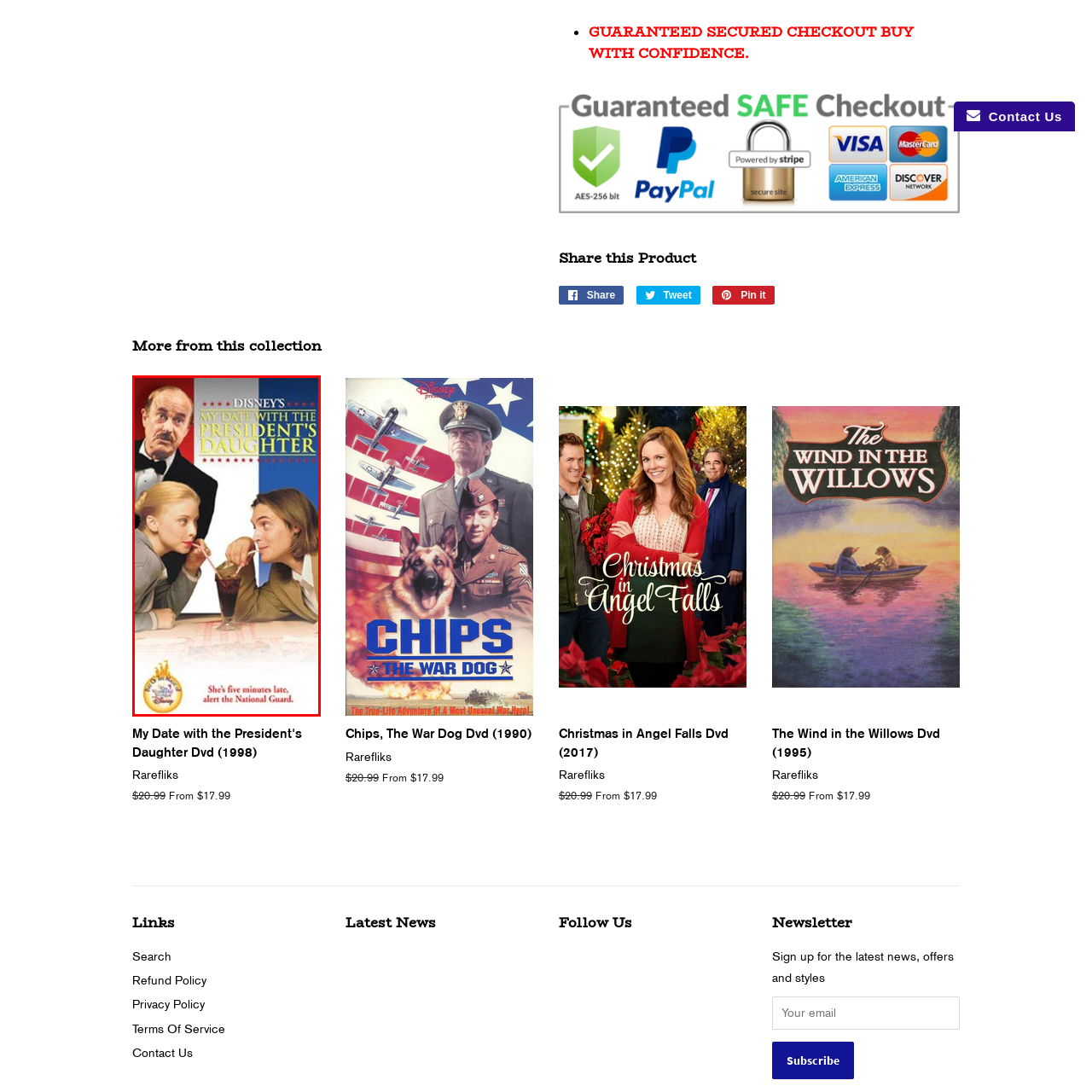Create a detailed narrative of the image inside the red-lined box.

The image features the cover of the DVD for "My Date with the President's Daughter," a Disney movie released in 1998. The design prominently displays a comedic scene, where a young couple, seated at a table, appears to be sharing a drink and enjoying each other's company. The characters are engaged in a light-hearted moment, with the girl playfully sipping from a drink while the boy leans in with a grin, indicating a fun and flirtatious interaction. 

In the background, a stern-looking man in a tuxedo, presumably a character with authority, observes the scene, which adds an element of humor and tension. The striking title of the film is displayed at the top in bold yellow lettering against a vibrant backdrop, conveying the youthful and playful tone of the movie. 

At the bottom, a humorous tagline reads, "She's five minutes late, alert the National Guard," hinting at the comedic chaos that ensues from the couple's outing. The overall aesthetic is colorful and engaging, making it clear this film is aimed at a young audience looking for light-hearted entertainment.